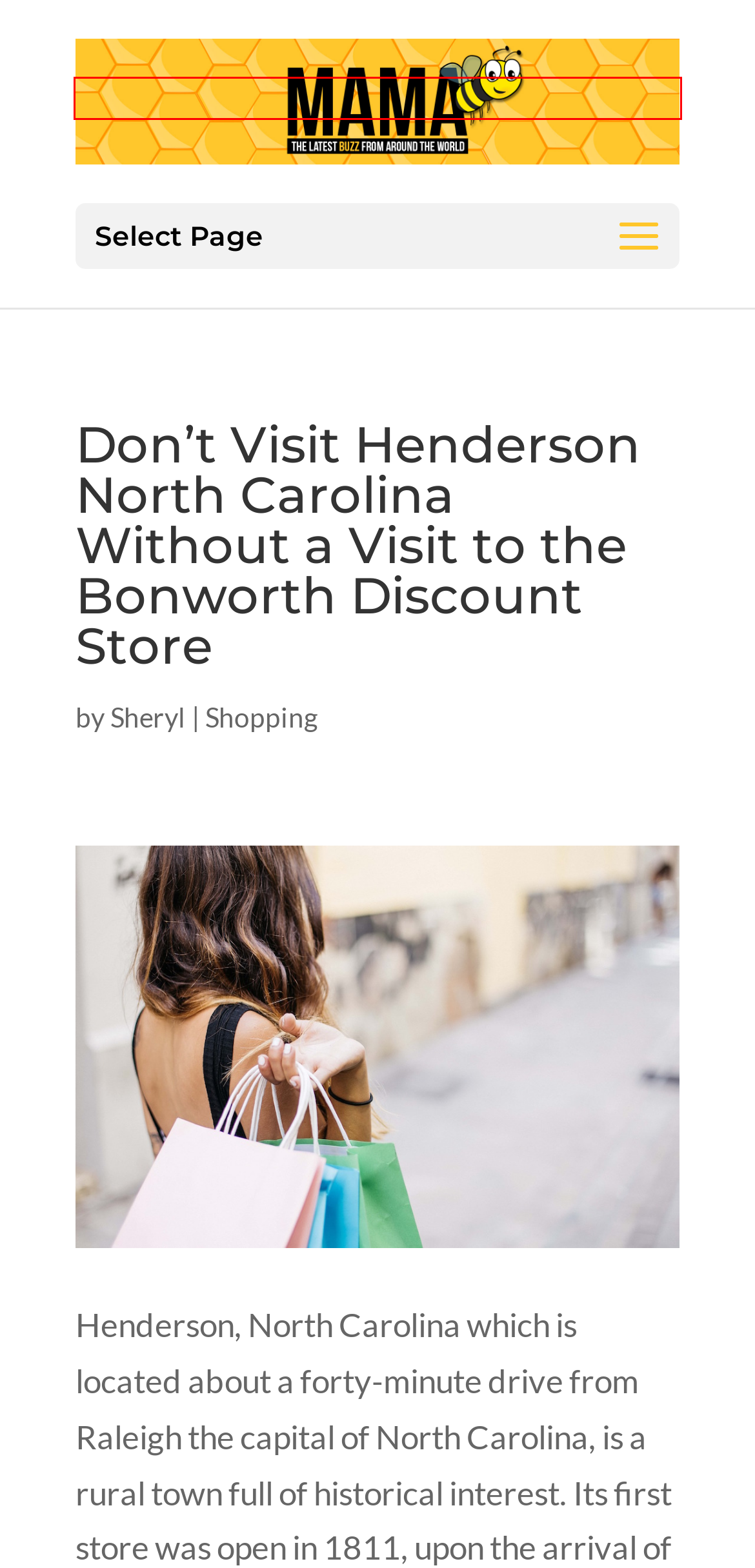Examine the screenshot of a webpage with a red rectangle bounding box. Select the most accurate webpage description that matches the new webpage after clicking the element within the bounding box. Here are the candidates:
A. Sheryl | Mama Bee
B. Auto | Mama Bee
C. Mama Bee |
D. Entertainment | Mama Bee
E. Why You Should Consider a Smoke Shop Online Retailer | Mama Bee
F. It’s Okay To Give Your Significant Other Personal Space  | Mama Bee
G. Travel | Mama Bee
H. Shopping | Mama Bee

C